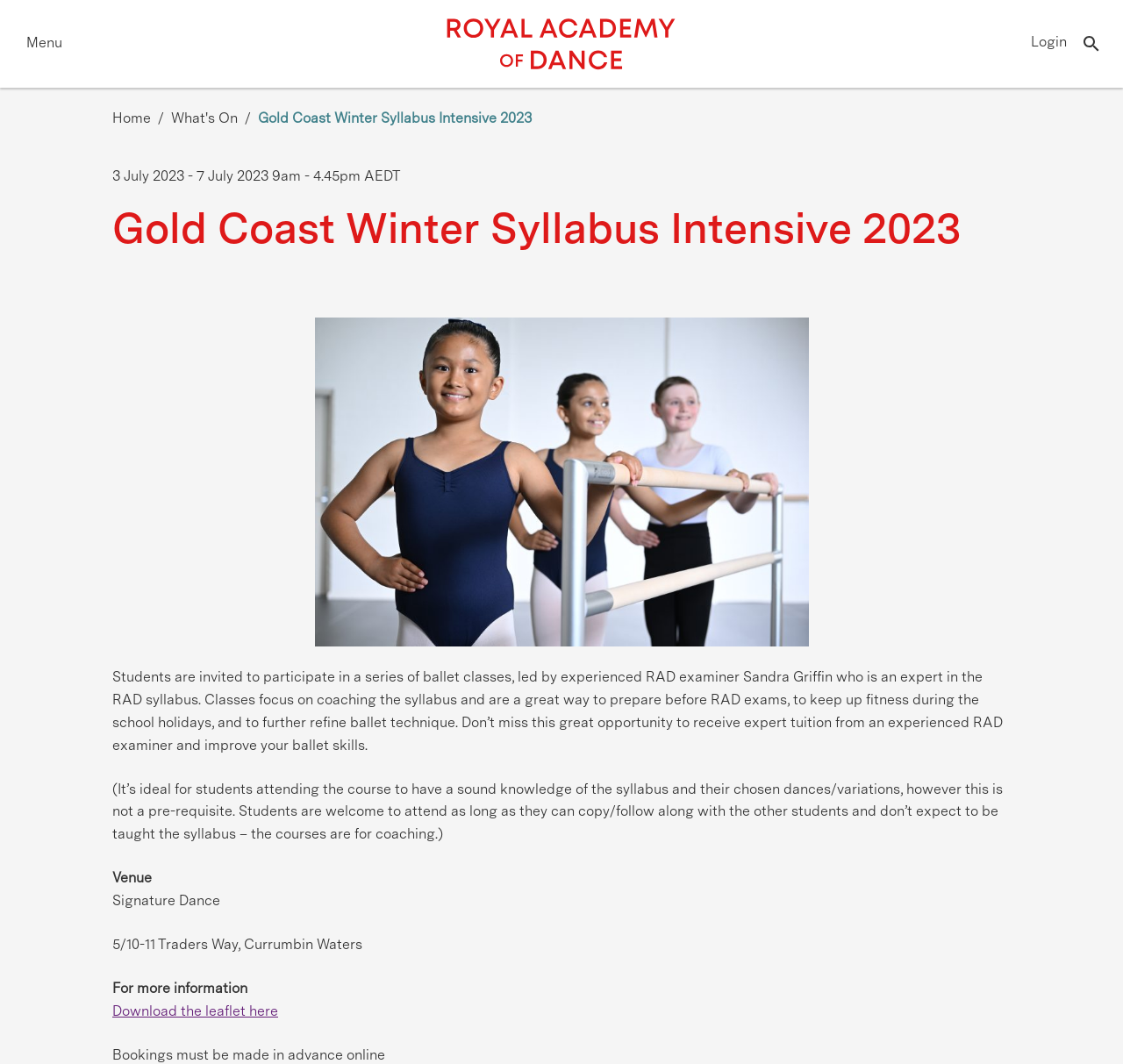Please locate the bounding box coordinates for the element that should be clicked to achieve the following instruction: "Go to Australia page". Ensure the coordinates are given as four float numbers between 0 and 1, i.e., [left, top, right, bottom].

[0.382, 0.0, 0.618, 0.082]